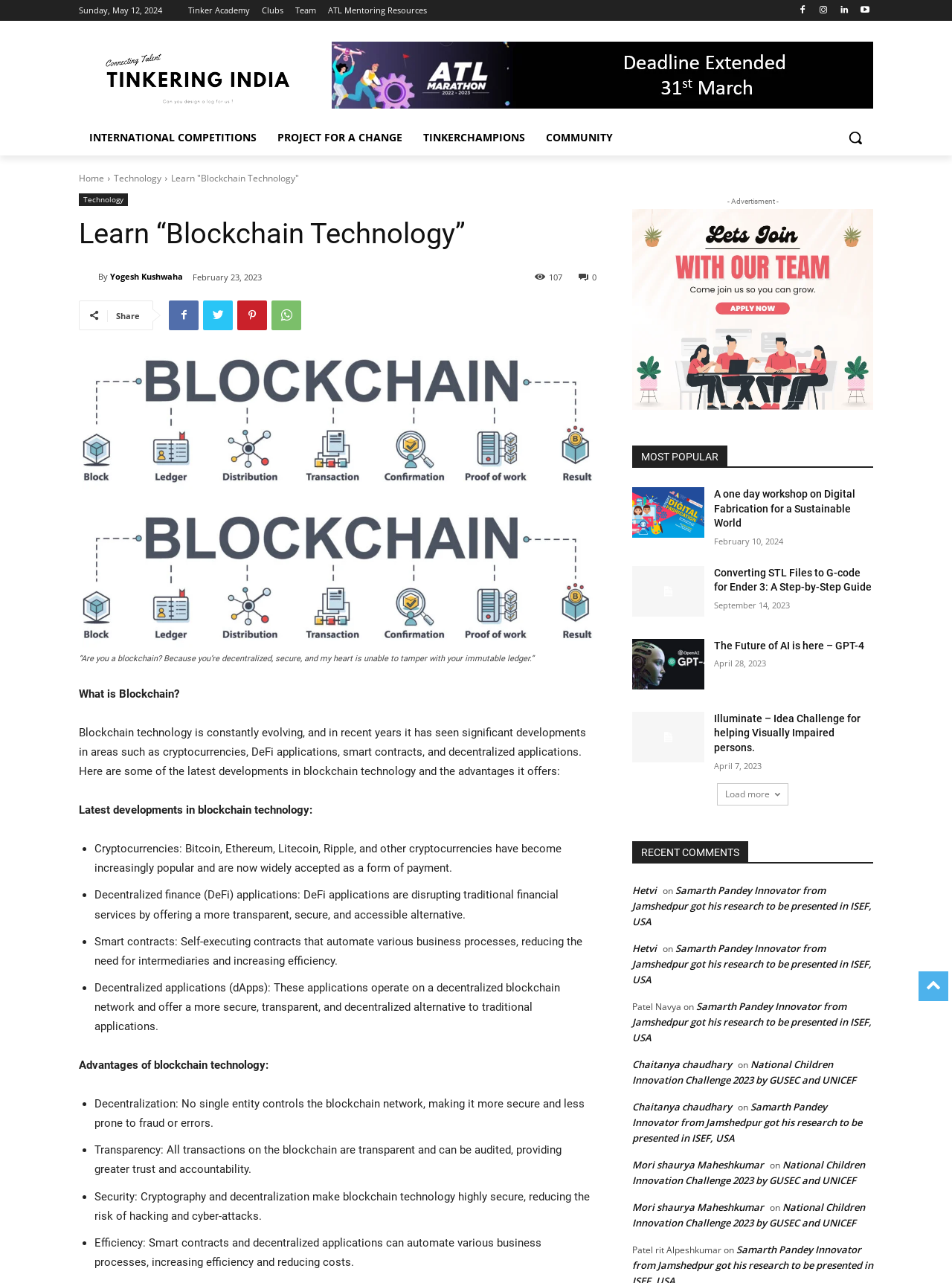Determine the bounding box coordinates of the section to be clicked to follow the instruction: "Visit the 'Tinker Academy' page". The coordinates should be given as four float numbers between 0 and 1, formatted as [left, top, right, bottom].

[0.198, 0.0, 0.262, 0.016]